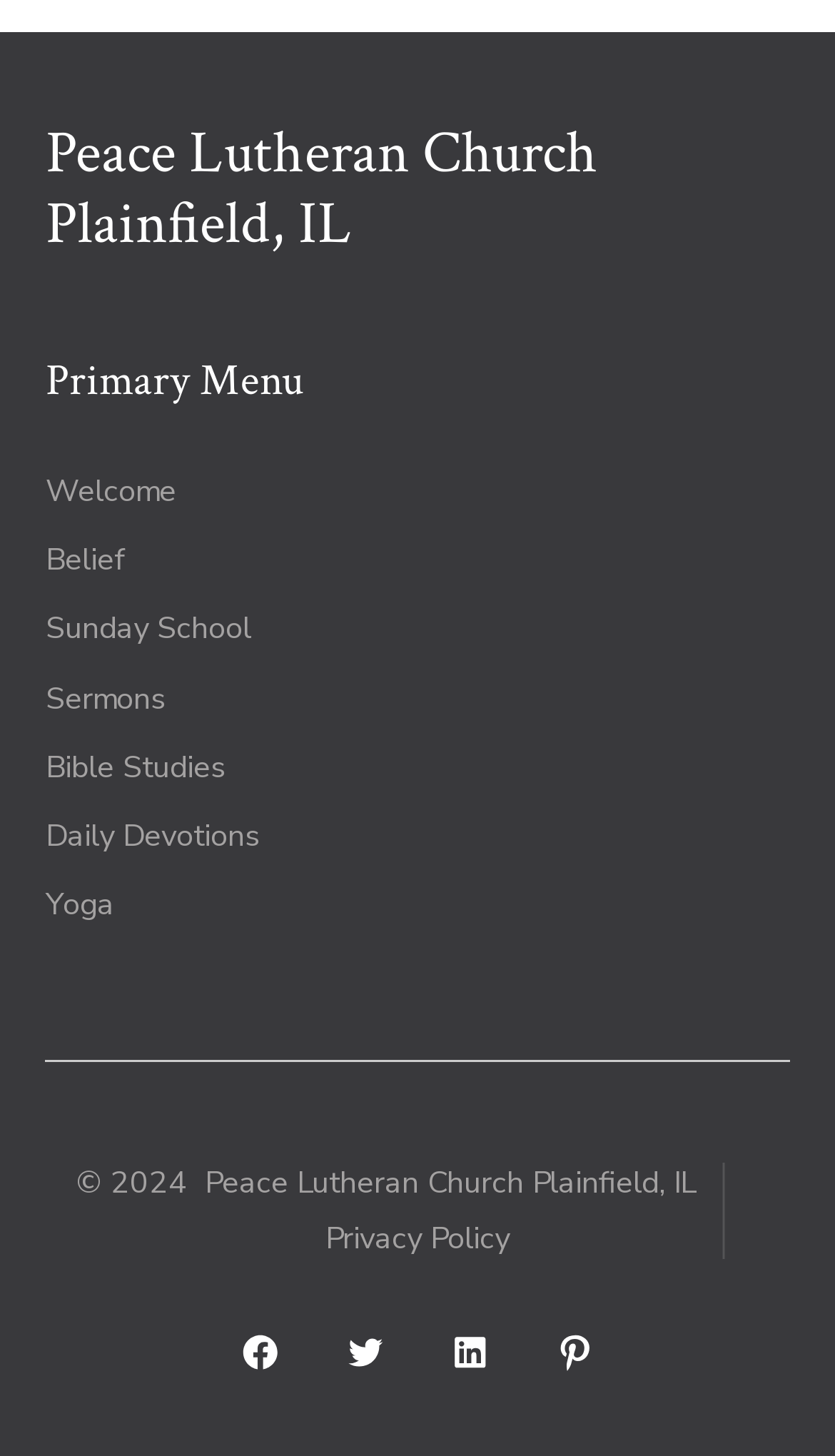How many links are in the primary footer menu?
Look at the image and respond with a one-word or short phrase answer.

7